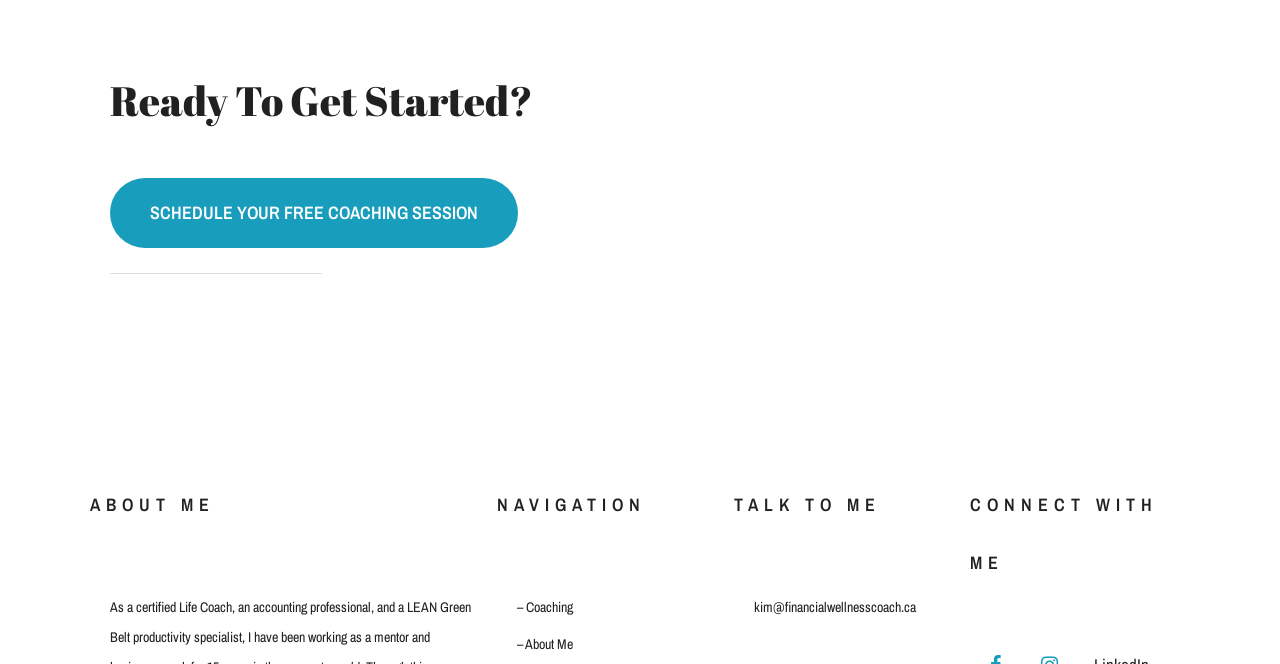Determine the bounding box coordinates for the UI element described. Format the coordinates as (top-left x, top-left y, bottom-right x, bottom-right y) and ensure all values are between 0 and 1. Element description: kim@financialwellnesscoach.ca

[0.589, 0.9, 0.715, 0.927]